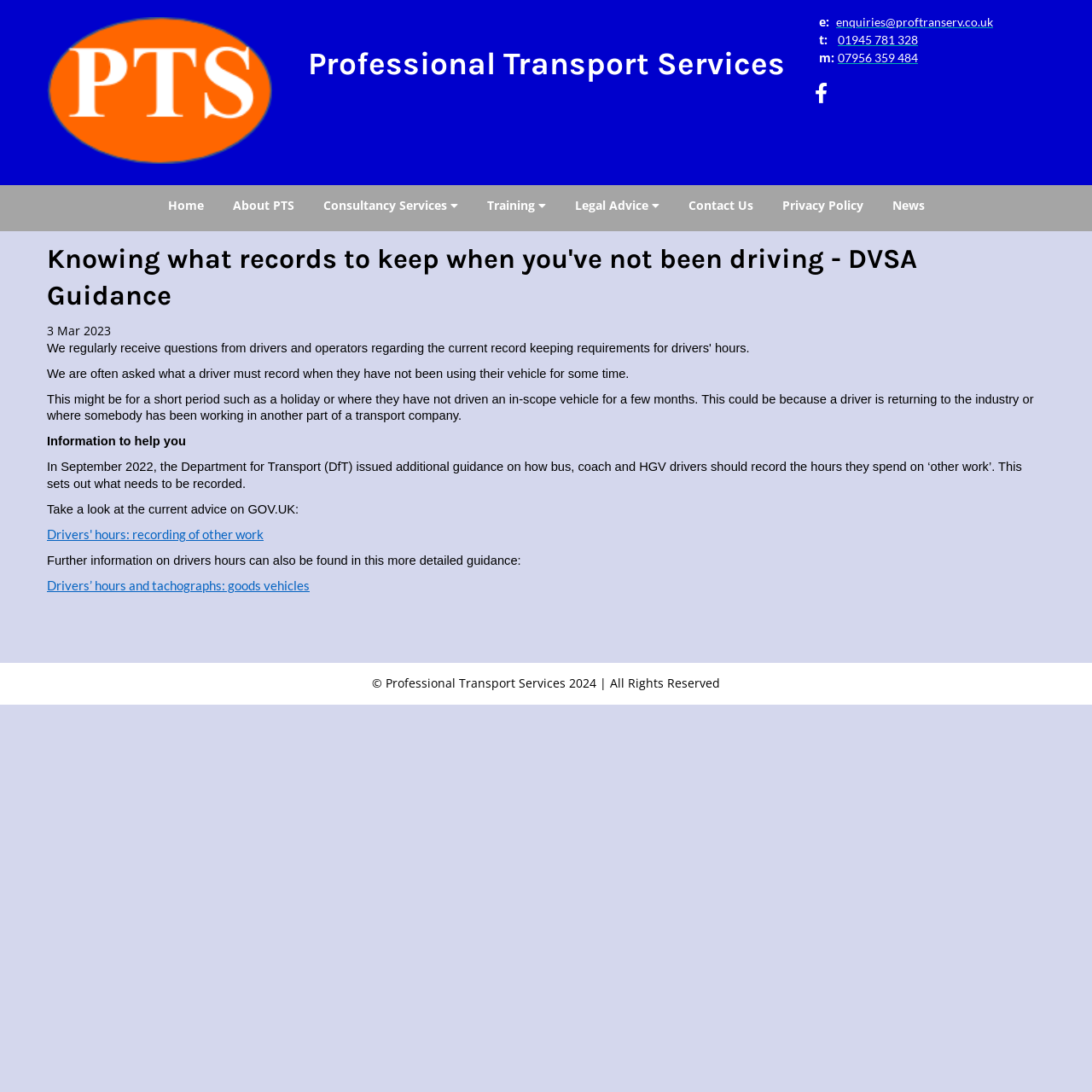Find the bounding box coordinates for the area you need to click to carry out the instruction: "Click on 'Home'". The coordinates should be four float numbers between 0 and 1, indicated as [left, top, right, bottom].

[0.142, 0.17, 0.198, 0.208]